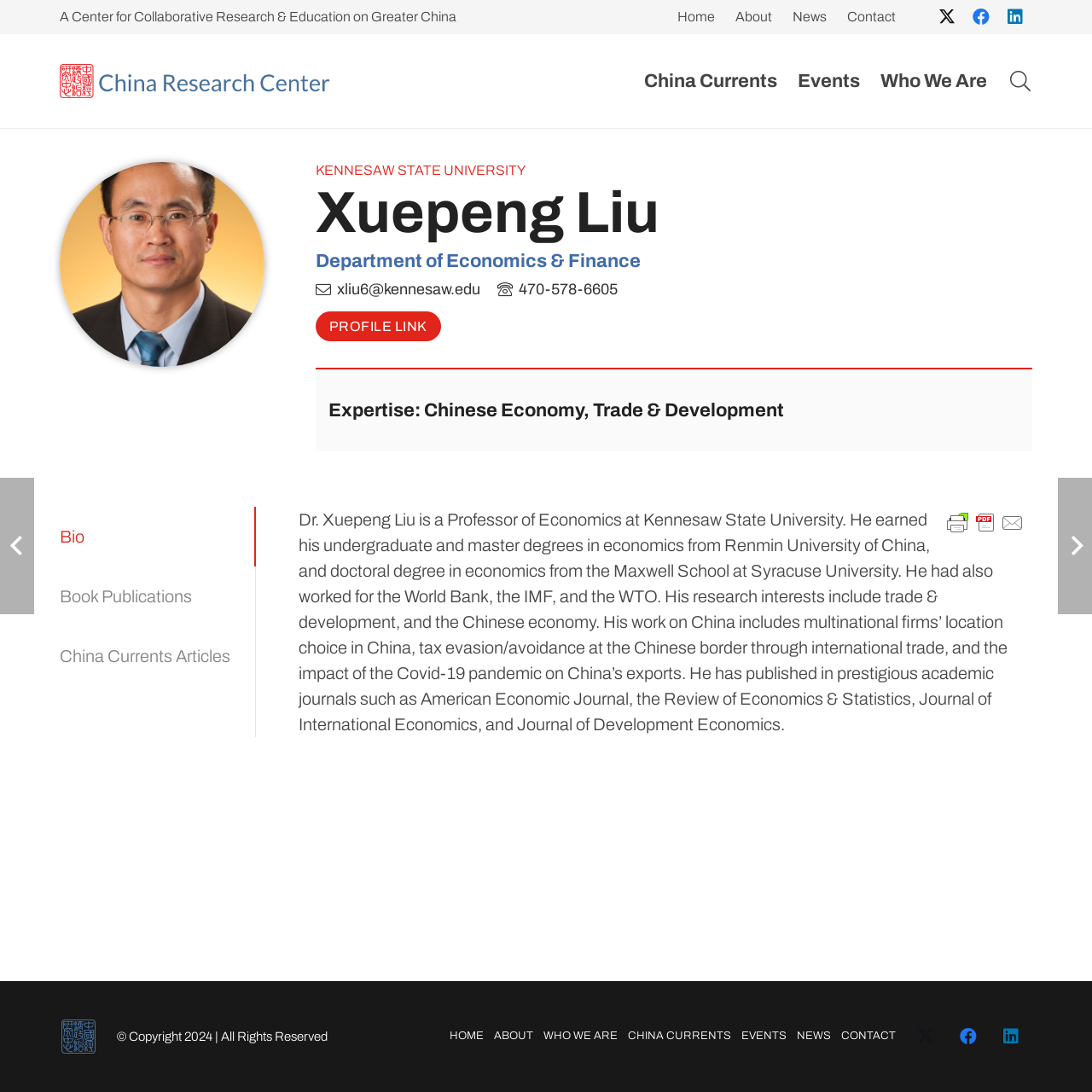Find the bounding box coordinates for the HTML element described in this sentence: "Book Publications". Provide the coordinates as four float numbers between 0 and 1, in the format [left, top, right, bottom].

[0.055, 0.519, 0.234, 0.574]